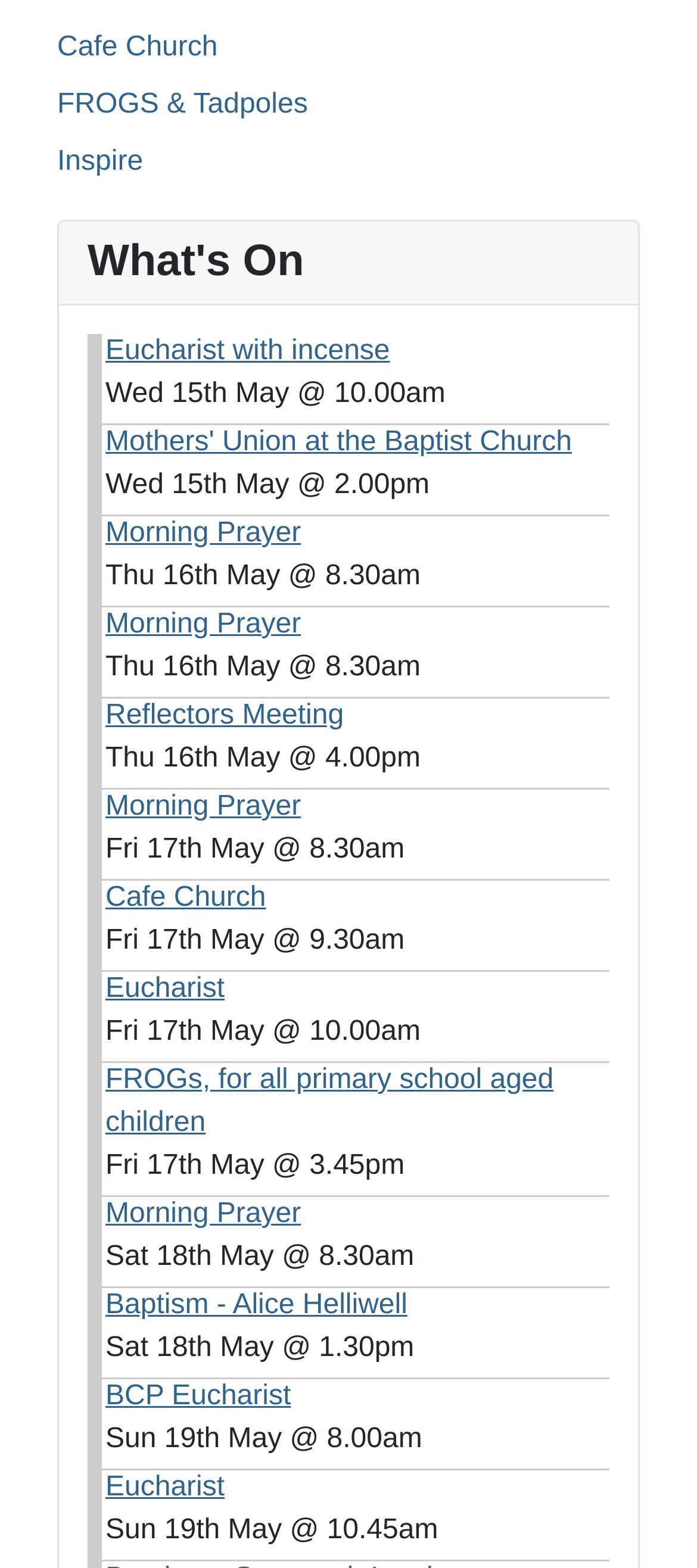From the webpage screenshot, predict the bounding box coordinates (top-left x, top-left y, bottom-right x, bottom-right y) for the UI element described here: FROGS & Tadpoles

[0.082, 0.057, 0.442, 0.077]